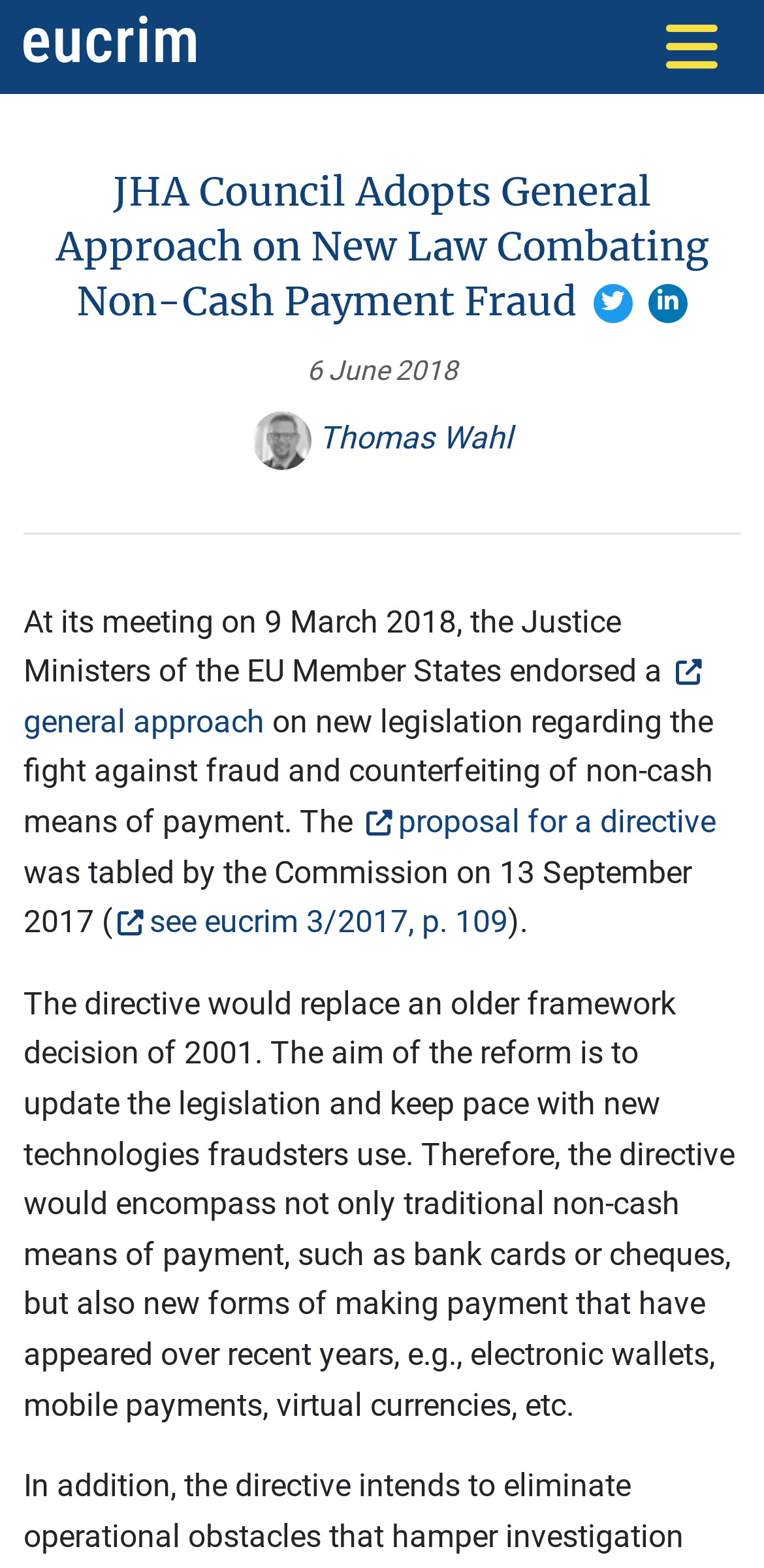Determine the bounding box coordinates of the clickable area required to perform the following instruction: "Learn about the proposal for a directive". The coordinates should be represented as four float numbers between 0 and 1: [left, top, right, bottom].

[0.472, 0.512, 0.937, 0.536]